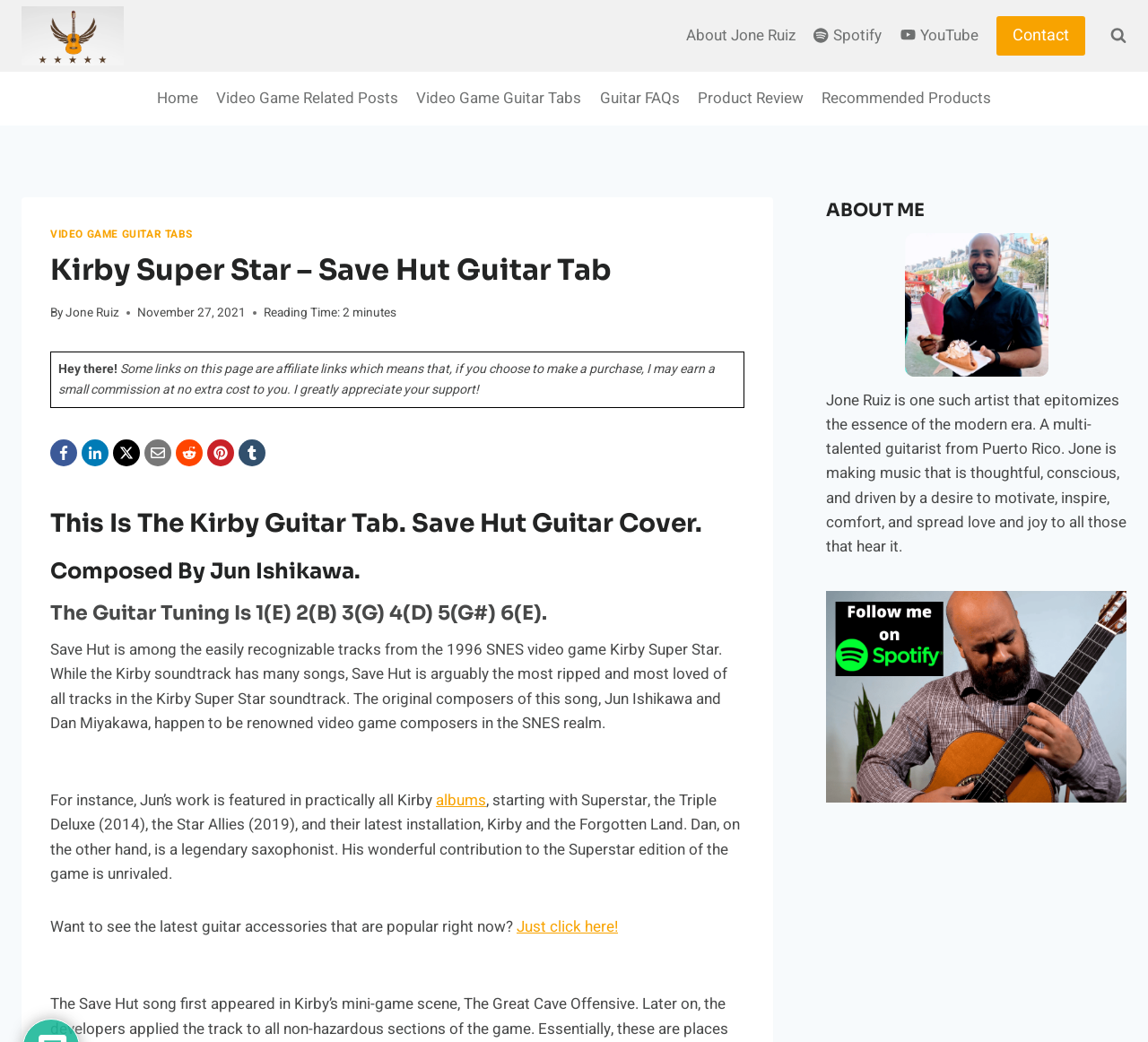Please examine the image and answer the question with a detailed explanation:
What is the reading time of the webpage?

I found the answer by reading the text 'Reading Time: 2 minutes' which is a subheading under the main heading, indicating that the reading time of the webpage is 2 minutes.